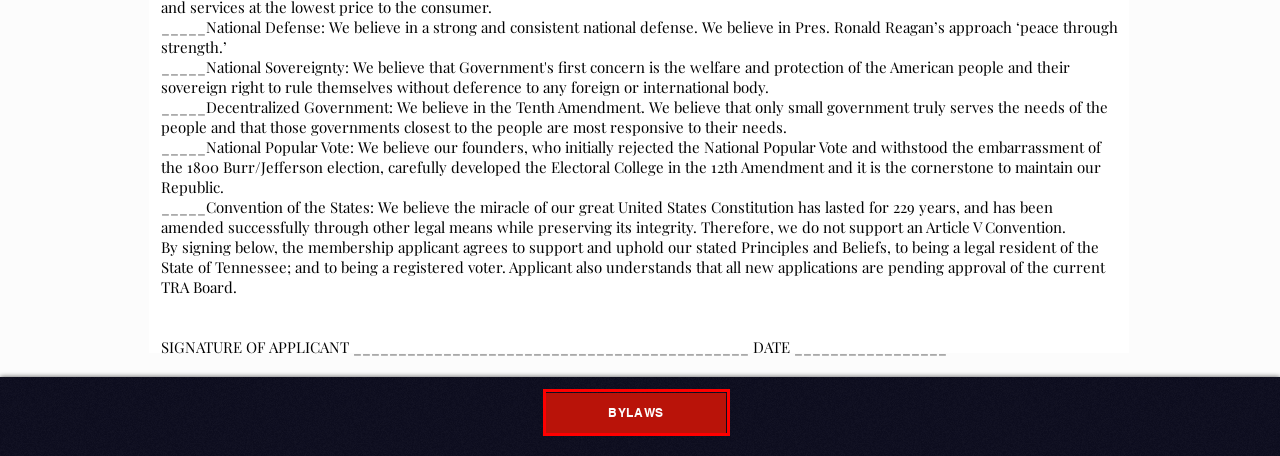Consider the screenshot of a webpage with a red bounding box and select the webpage description that best describes the new page that appears after clicking the element inside the red box. Here are the candidates:
A. JOIN | TNRepublicanAssembly
B. HOME | TNRepublicanAssembly
C. ABOUT | TNRepublicanAssembly
D. TRA TEAM | TNRepublicanAssembly
E. EVENTS | TNRepublicanAssembly
F. RESOURCES | TNRepublicanAssembly
G. By Laws | TNRepublicanAssembly
H. CONTACT | TNRepublicanAssembly

G